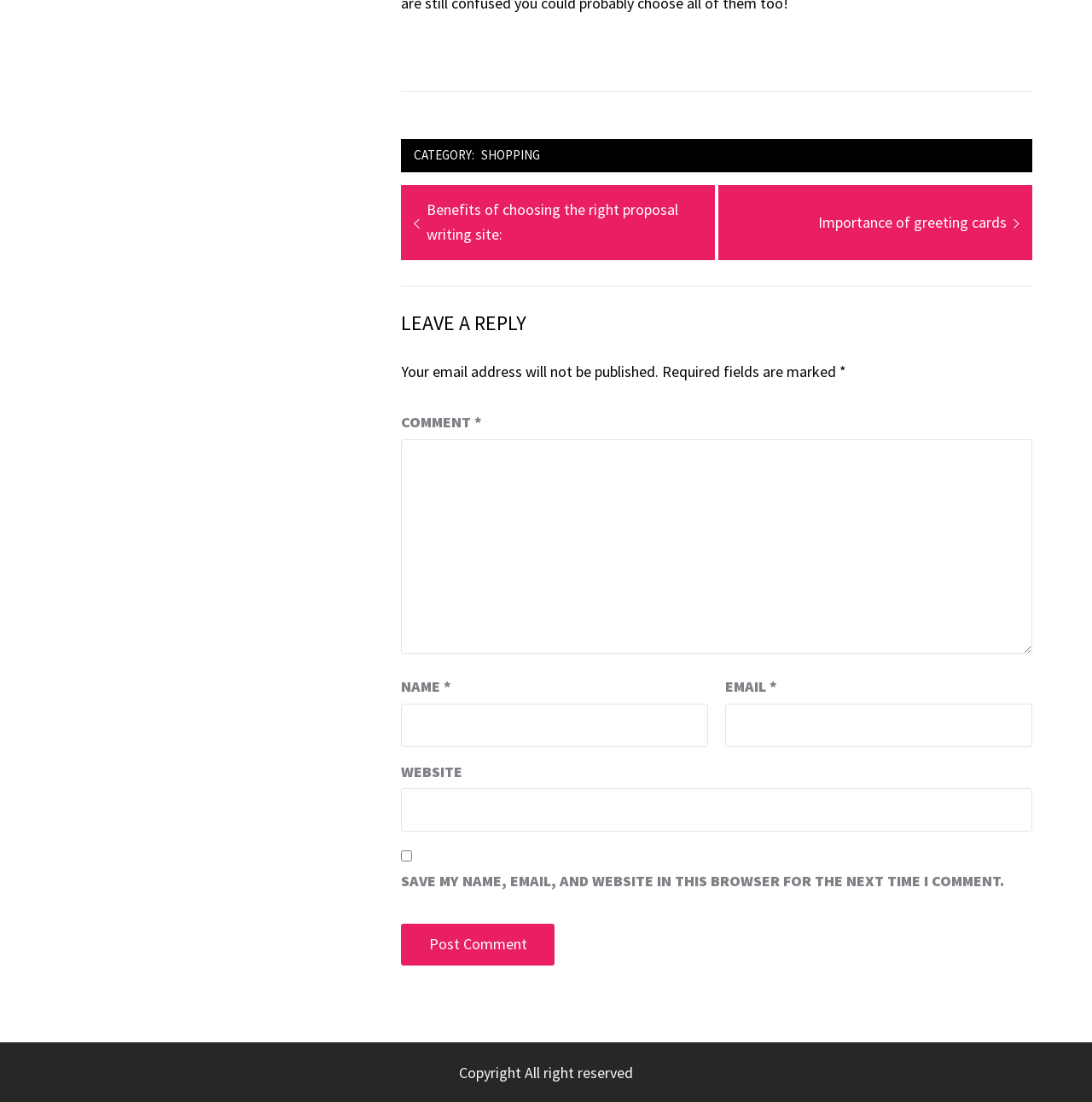Please identify the bounding box coordinates of the element's region that needs to be clicked to fulfill the following instruction: "Explore 'More FAQ's & Resources'". The bounding box coordinates should consist of four float numbers between 0 and 1, i.e., [left, top, right, bottom].

None